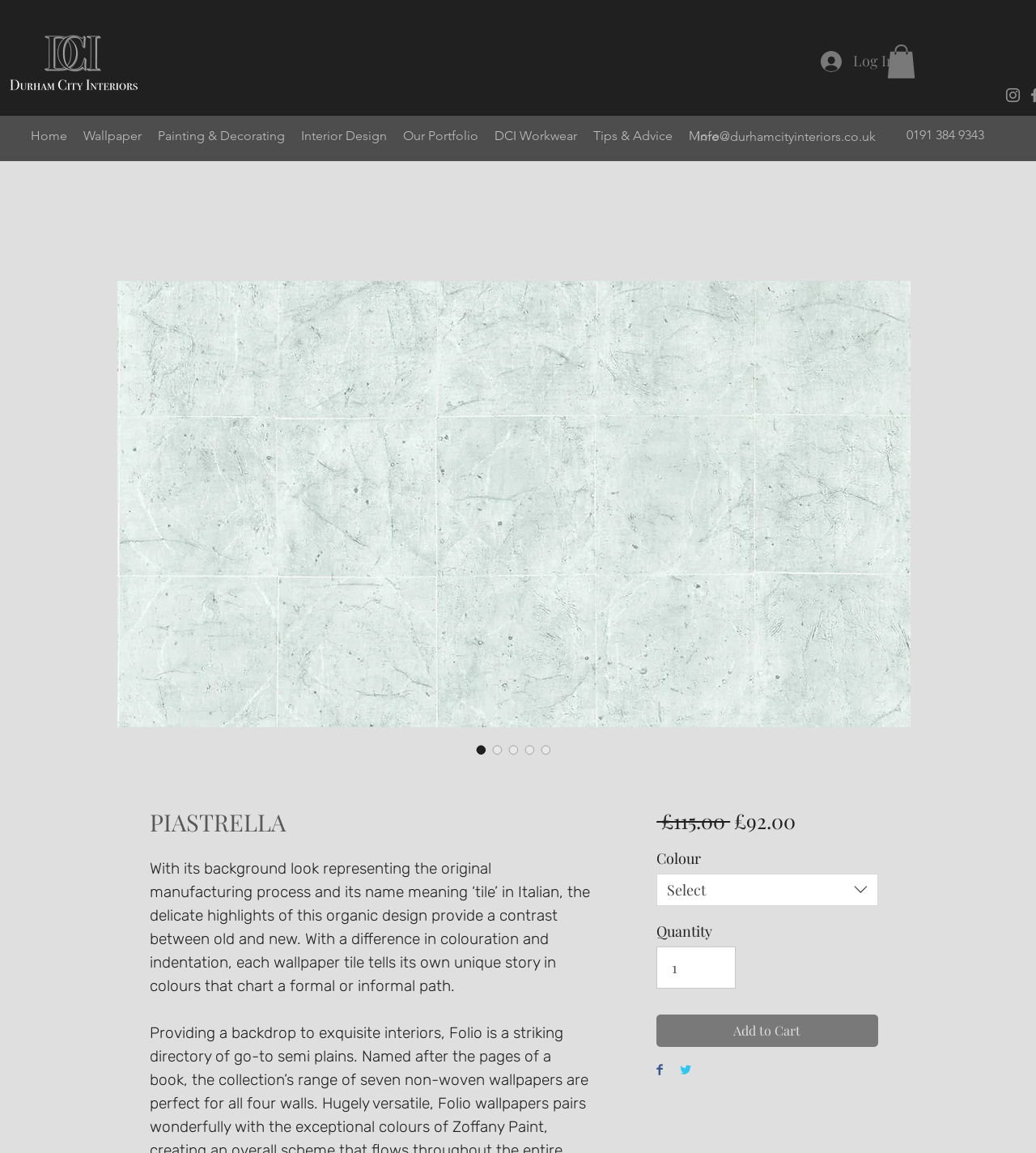Give a one-word or one-phrase response to the question:
What is the regular price of the product?

£115.00